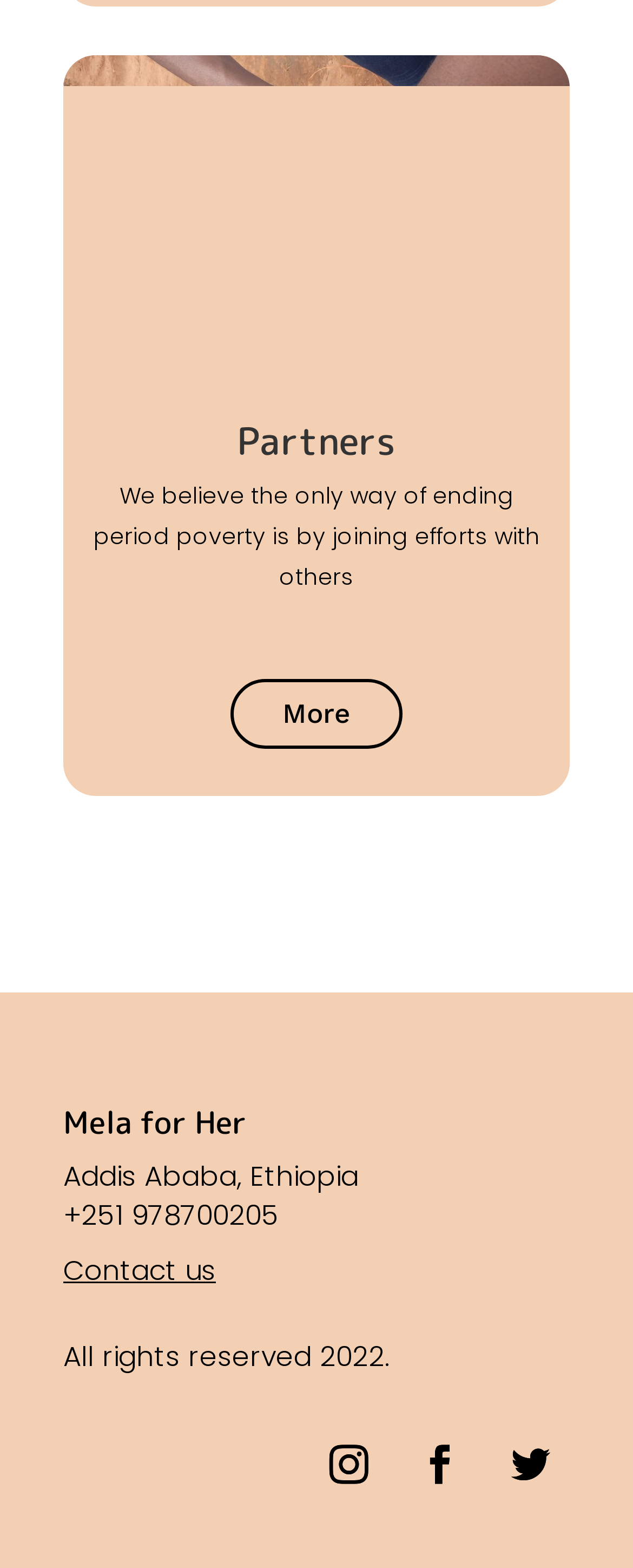Locate the bounding box of the UI element based on this description: "About Us". Provide four float numbers between 0 and 1 as [left, top, right, bottom].

None